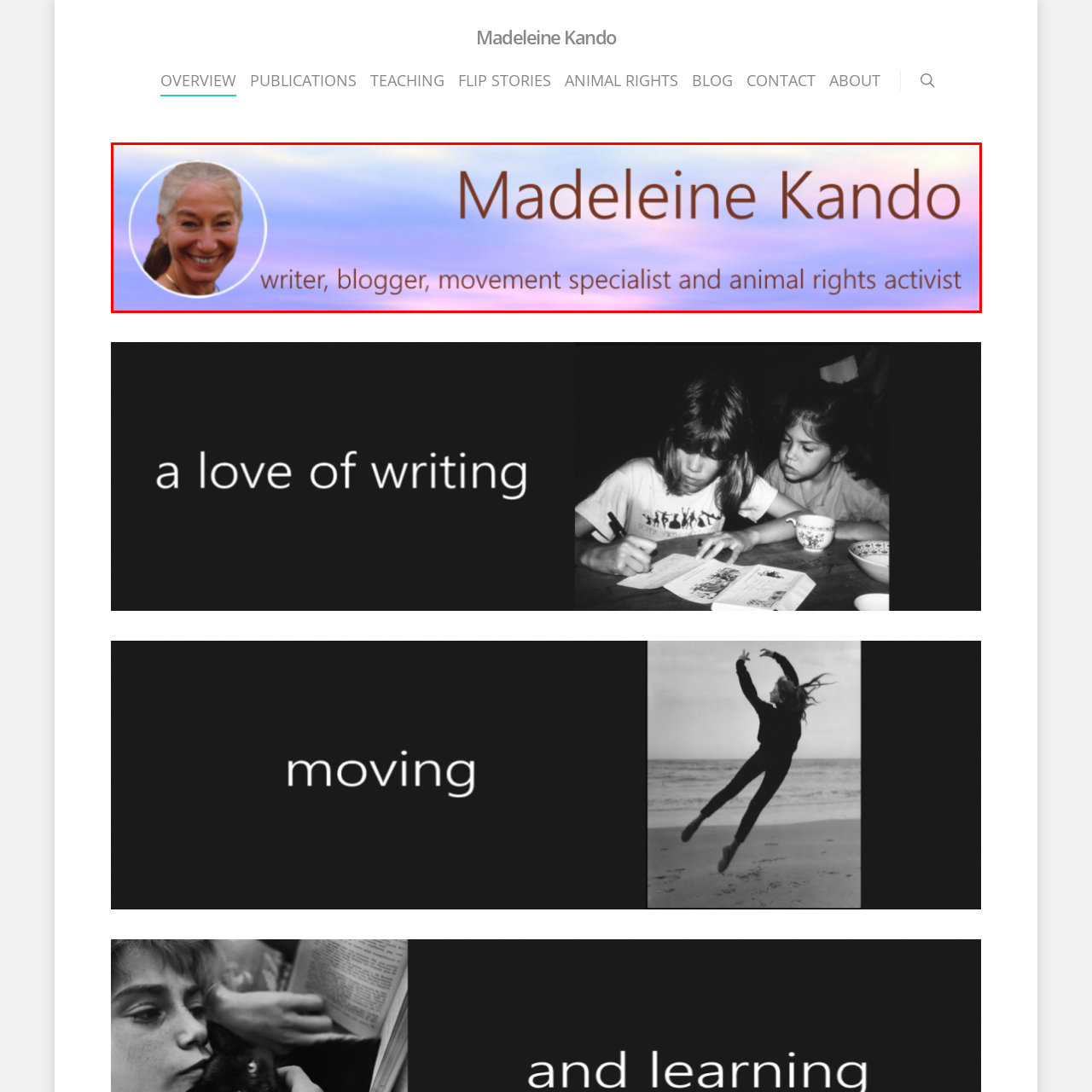Focus on the part of the image that is marked with a yellow outline and respond in detail to the following inquiry based on what you observe: 
What is Madeleine Kando's profession?

The caption describes Madeleine Kando as a 'prominent writer, blogger, movement specialist, and dedicated animal rights activist', which indicates her multifaceted roles and professions.